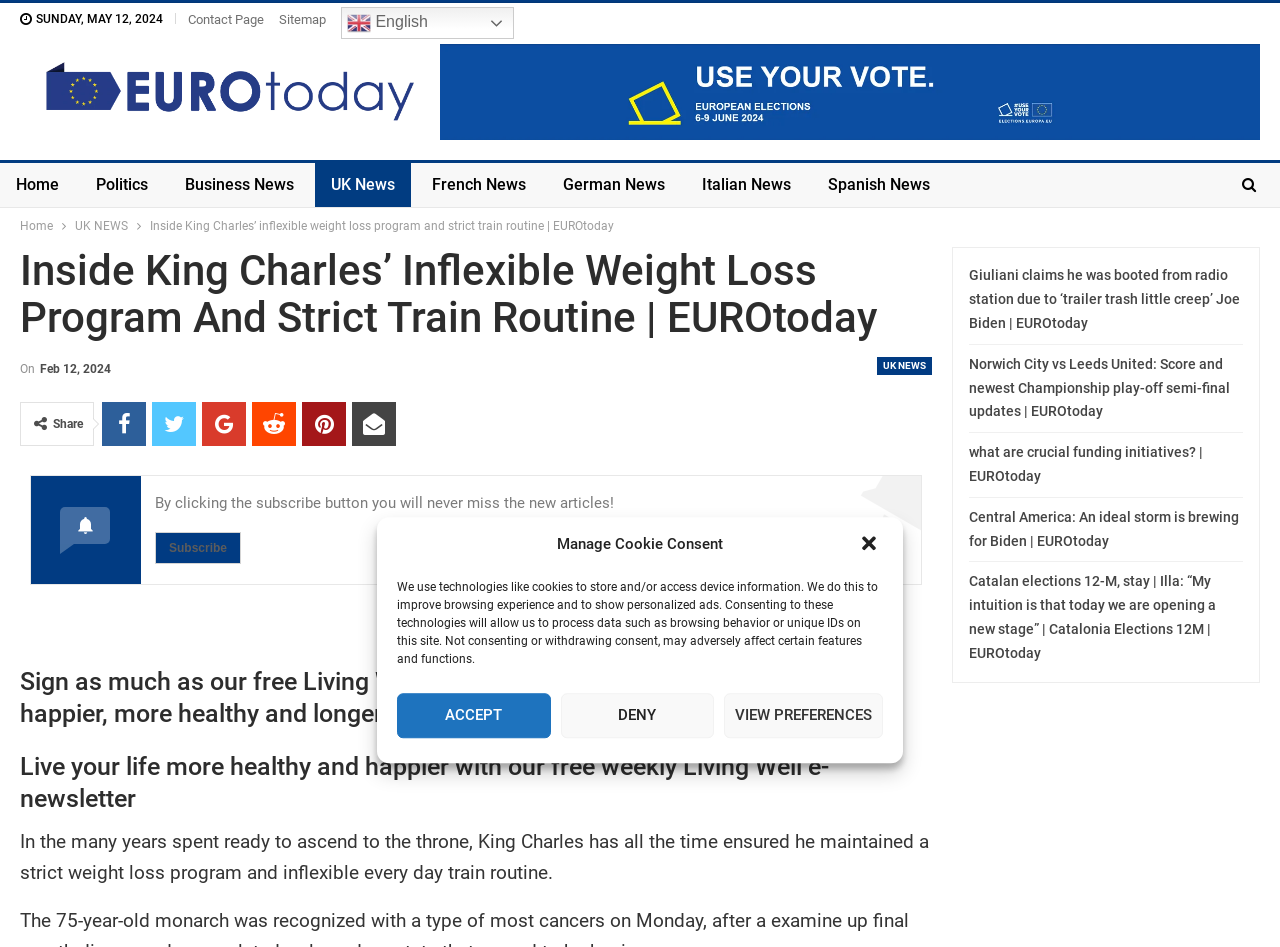Find the bounding box coordinates of the clickable area required to complete the following action: "Click the 'EUROtoday' link".

[0.016, 0.063, 0.328, 0.124]